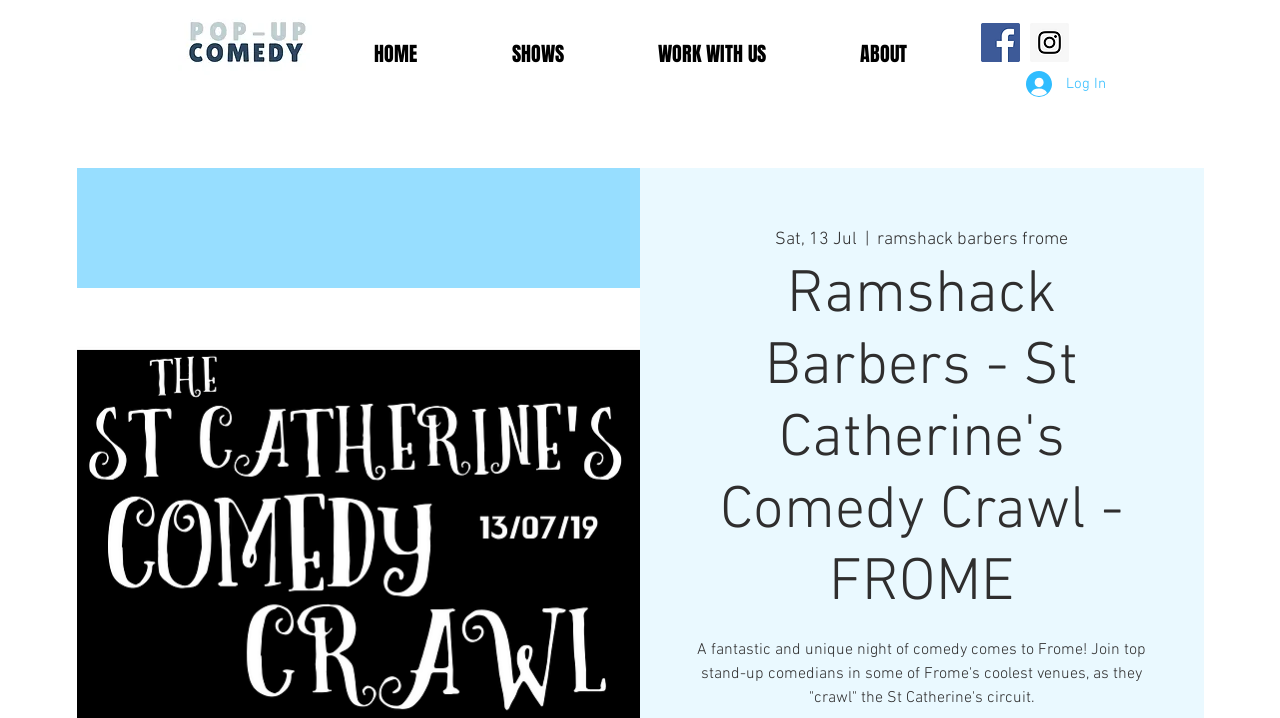What is the name of the event?
Please provide a single word or phrase in response based on the screenshot.

St Catherine's Comedy Crawl